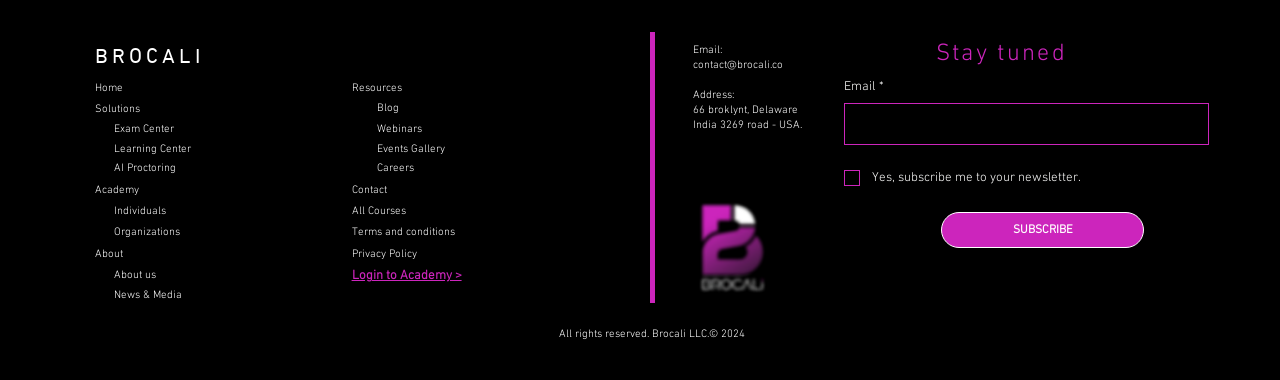Please specify the bounding box coordinates for the clickable region that will help you carry out the instruction: "Visit the blog".

[0.295, 0.268, 0.312, 0.302]